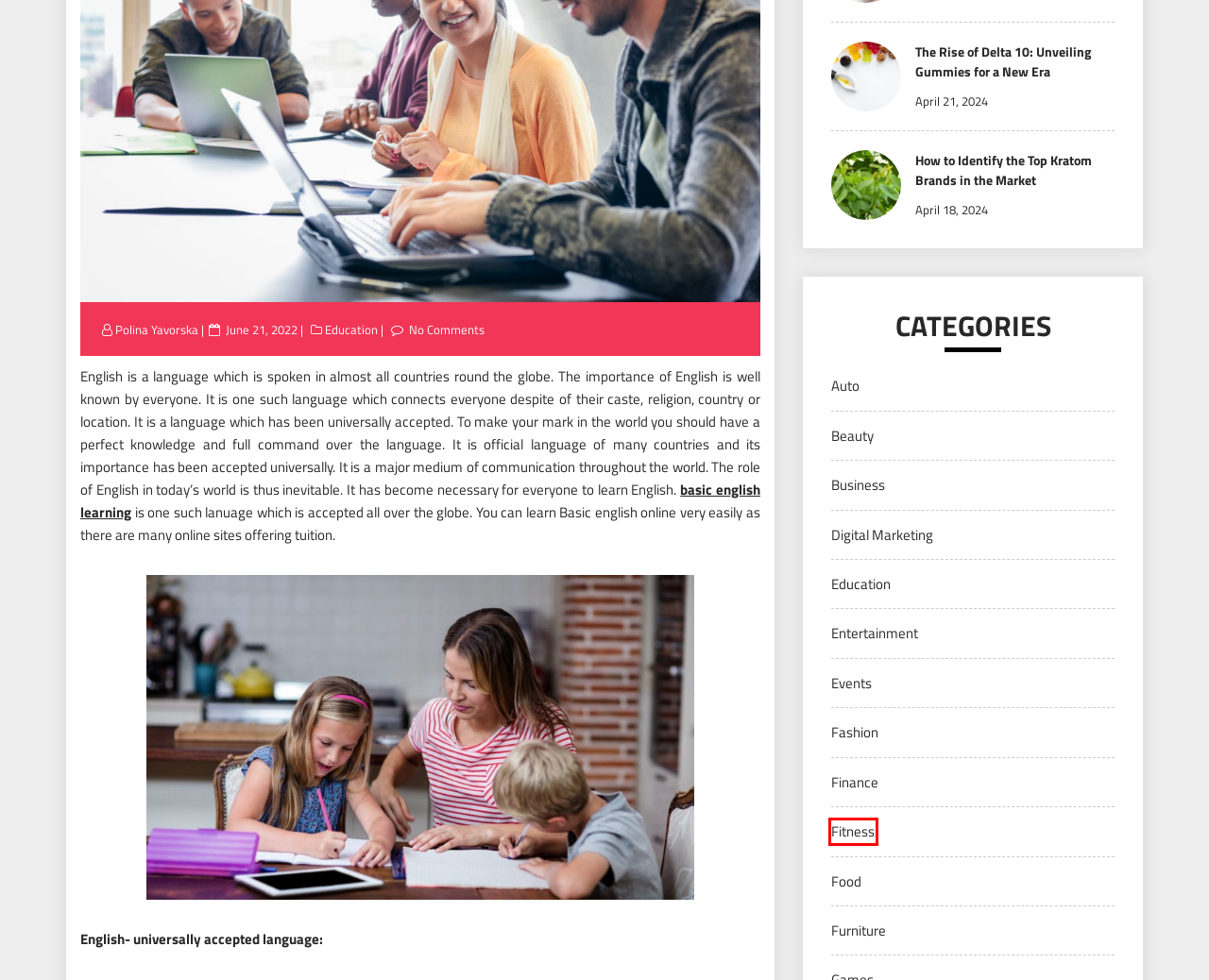Review the screenshot of a webpage containing a red bounding box around an element. Select the description that best matches the new webpage after clicking the highlighted element. The options are:
A. Entertainment – Lolaloedin Burgh
B. June 21, 2022 – Lolaloedin Burgh
C. Furniture – Lolaloedin Burgh
D. Fitness – Lolaloedin Burgh
E. Fashion – Lolaloedin Burgh
F. Education – Lolaloedin Burgh
G. Events – Lolaloedin Burgh
H. Finance – Lolaloedin Burgh

D